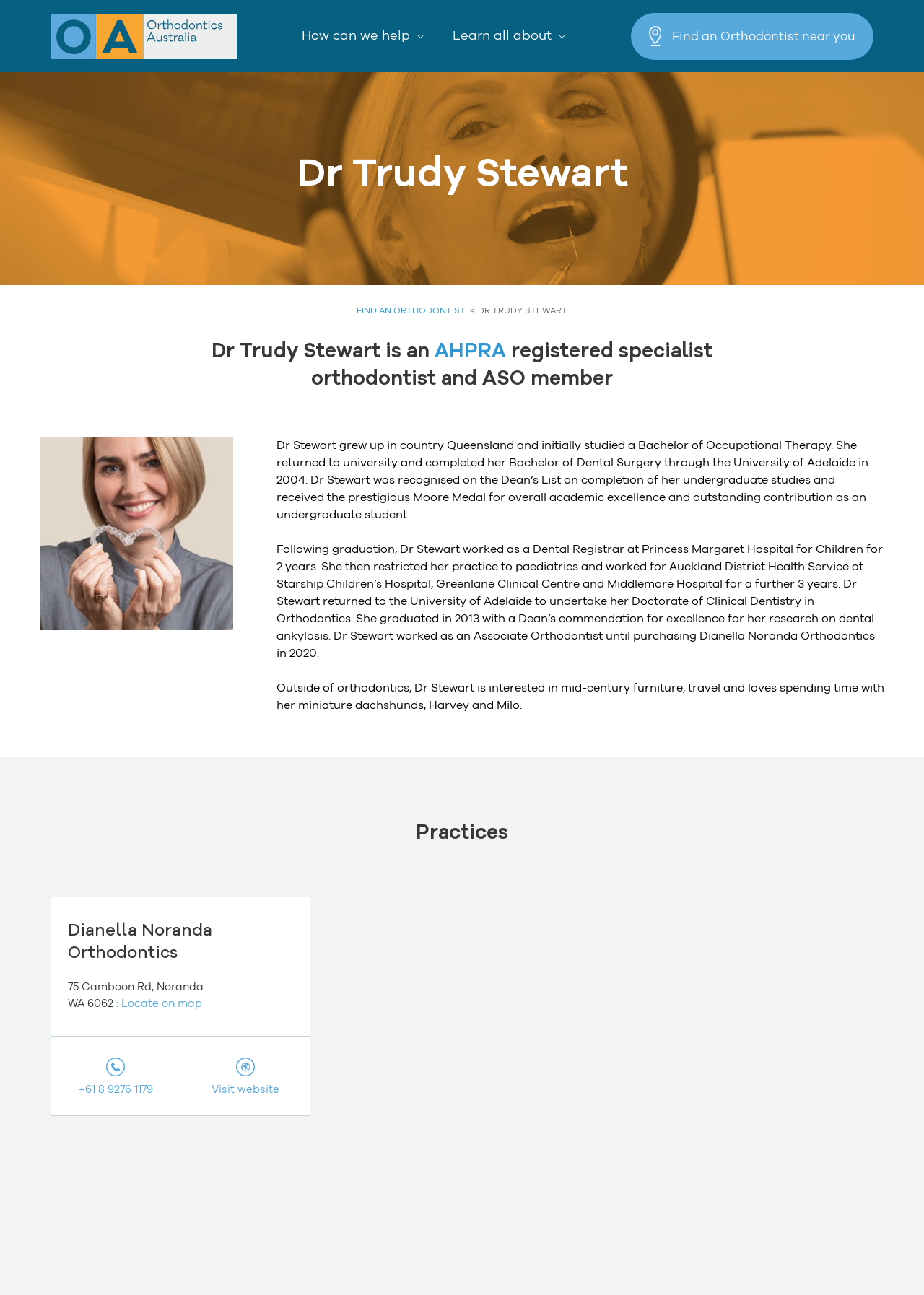Determine the bounding box coordinates of the clickable element to complete this instruction: "Visit the website of Orthodontics Australia". Provide the coordinates in the format of four float numbers between 0 and 1, [left, top, right, bottom].

[0.055, 0.01, 0.256, 0.045]